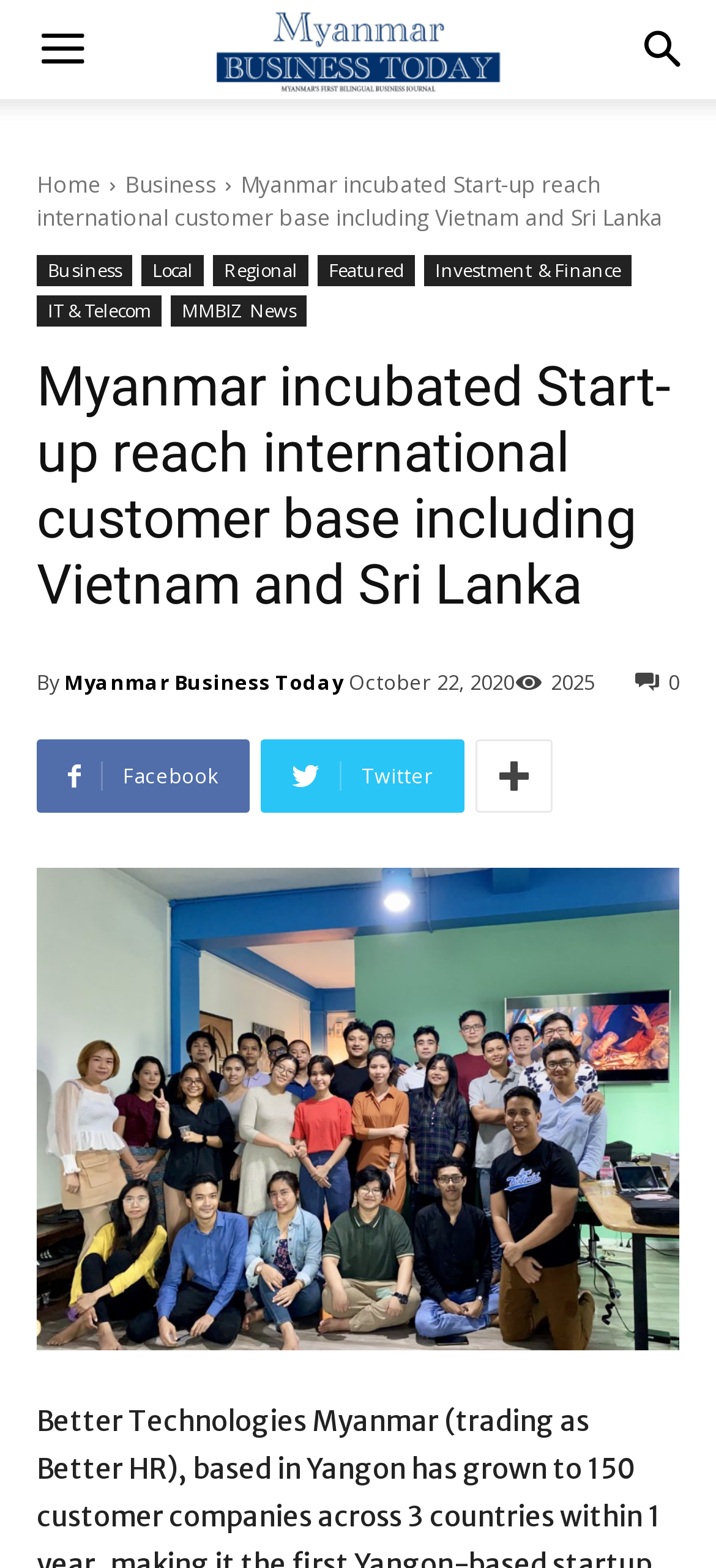Please mark the clickable region by giving the bounding box coordinates needed to complete this instruction: "Click the Home link".

[0.051, 0.108, 0.141, 0.128]